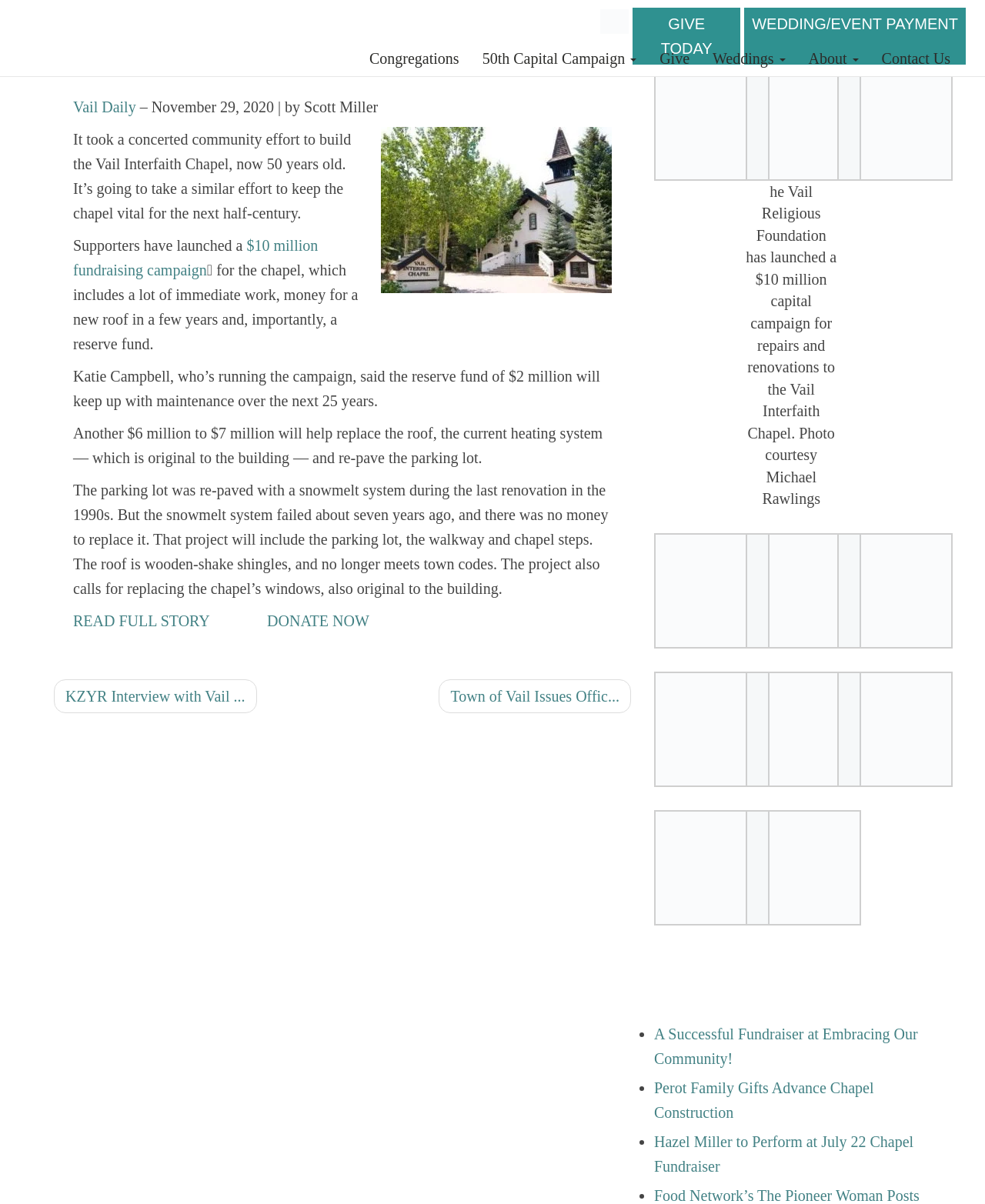Determine the bounding box coordinates of the element's region needed to click to follow the instruction: "Call FirstCom Academy". Provide these coordinates as four float numbers between 0 and 1, formatted as [left, top, right, bottom].

None